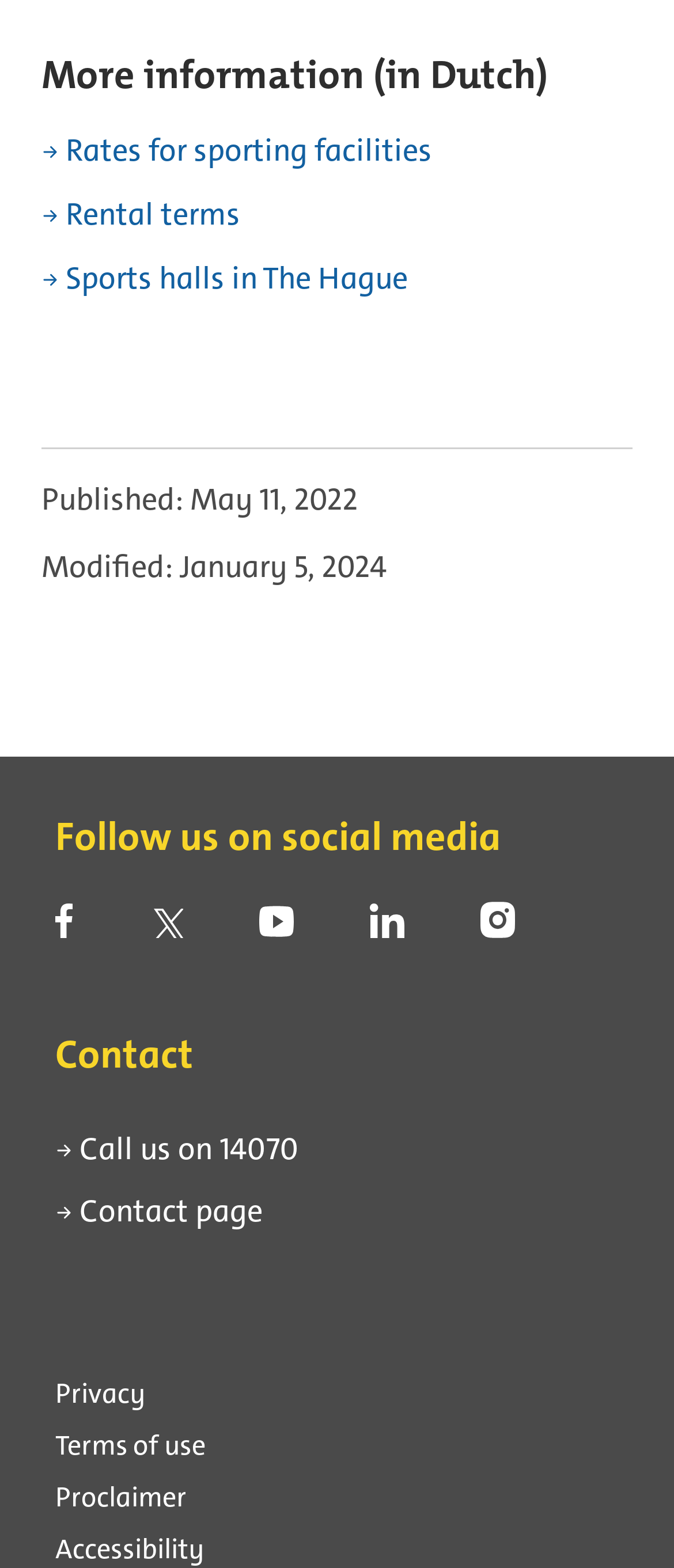What is the publication date of the webpage?
Refer to the image and provide a thorough answer to the question.

The publication date can be found in the 'Published' section, which is located near the top of the webpage. The exact date is mentioned as 'May 11, 2022'.